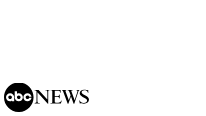Refer to the image and provide an in-depth answer to the question: 
What font style is used for the word 'NEWS'?

The caption states that the word 'NEWS' is in a bold, uppercase font, which suggests that the font style used for the word 'NEWS' is bold and uppercase.